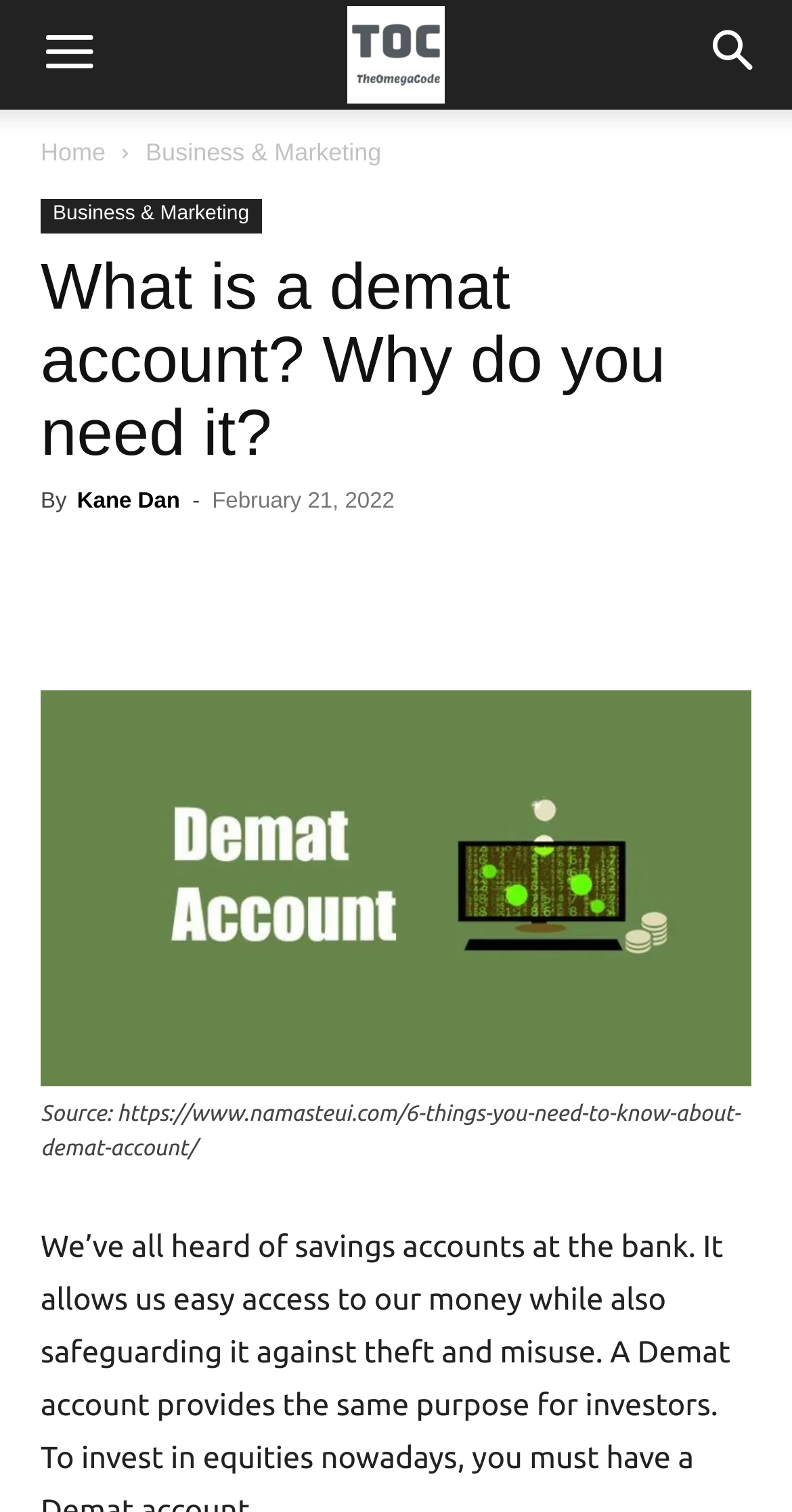Describe all the visual and textual components of the webpage comprehensively.

The webpage is about demat accounts, with a focus on explaining what they are and why they are needed. At the top left corner, there is a menu button, and at the top right corner, there is a search button. Below these buttons, there are links to navigate to different sections of the website, including "Home" and "Business & Marketing". 

The main content of the webpage is divided into sections. The first section has a heading that asks "What is a demat account? Why do you need it?" followed by the author's name, "Kane Dan", and the date "February 21, 2022". 

Below this section, there are several social media links, including Facebook, Twitter, LinkedIn, and others. 

The main article is accompanied by a large image related to demat accounts, which takes up most of the page. The image has a caption that credits the source of the image, which is a website called namasteui.com.